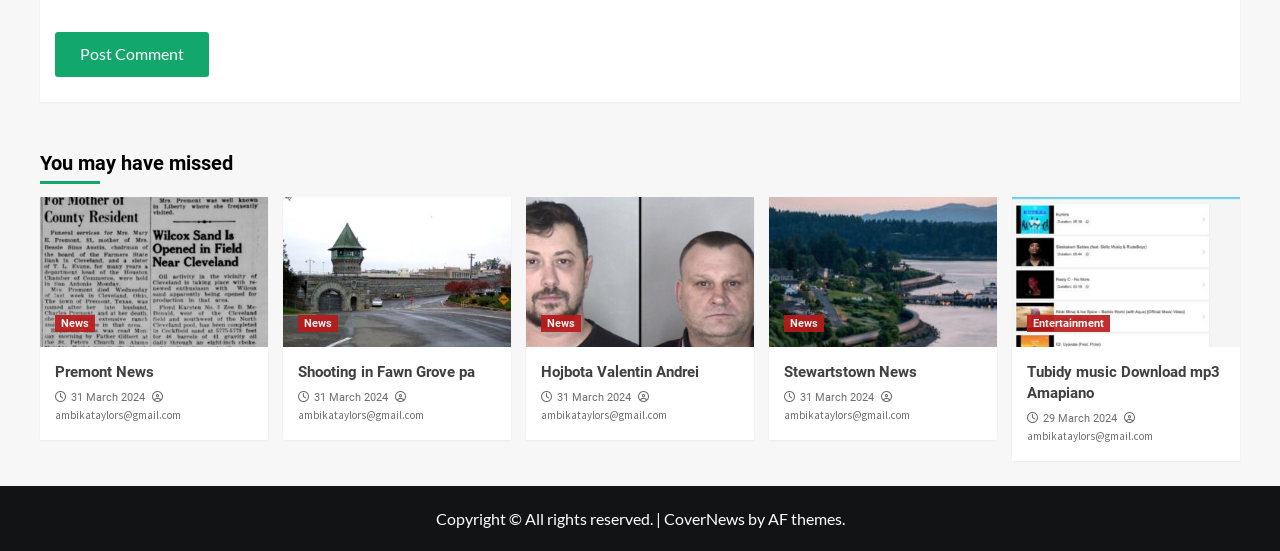Please specify the bounding box coordinates of the clickable region to carry out the following instruction: "Check 'Stewartstown News'". The coordinates should be four float numbers between 0 and 1, in the format [left, top, right, bottom].

[0.612, 0.658, 0.716, 0.691]